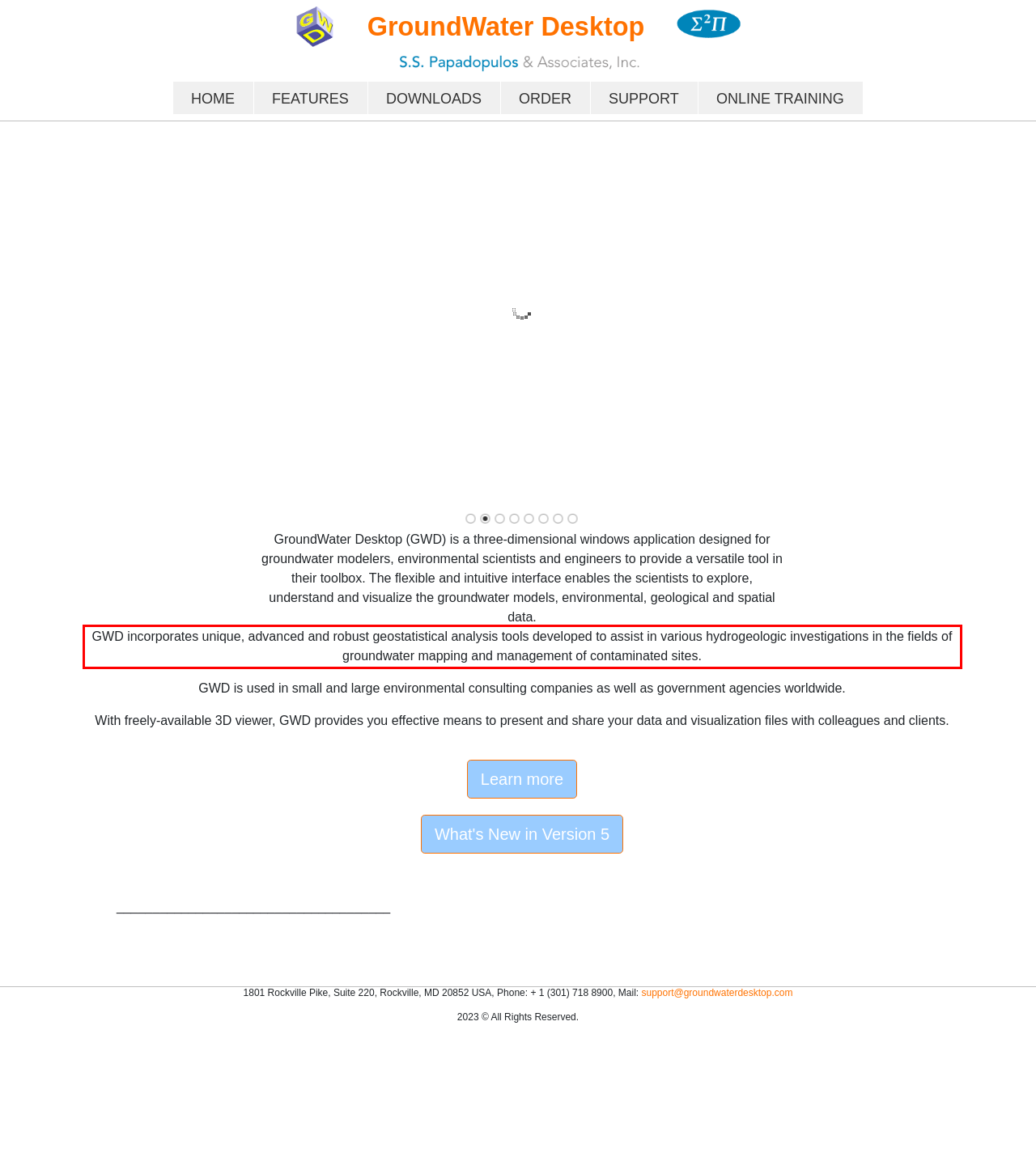Extract and provide the text found inside the red rectangle in the screenshot of the webpage.

GWD incorporates unique, advanced and robust geostatistical analysis tools developed to assist in various hydrogeologic investigations in the fields of groundwater mapping and management of contaminated sites.